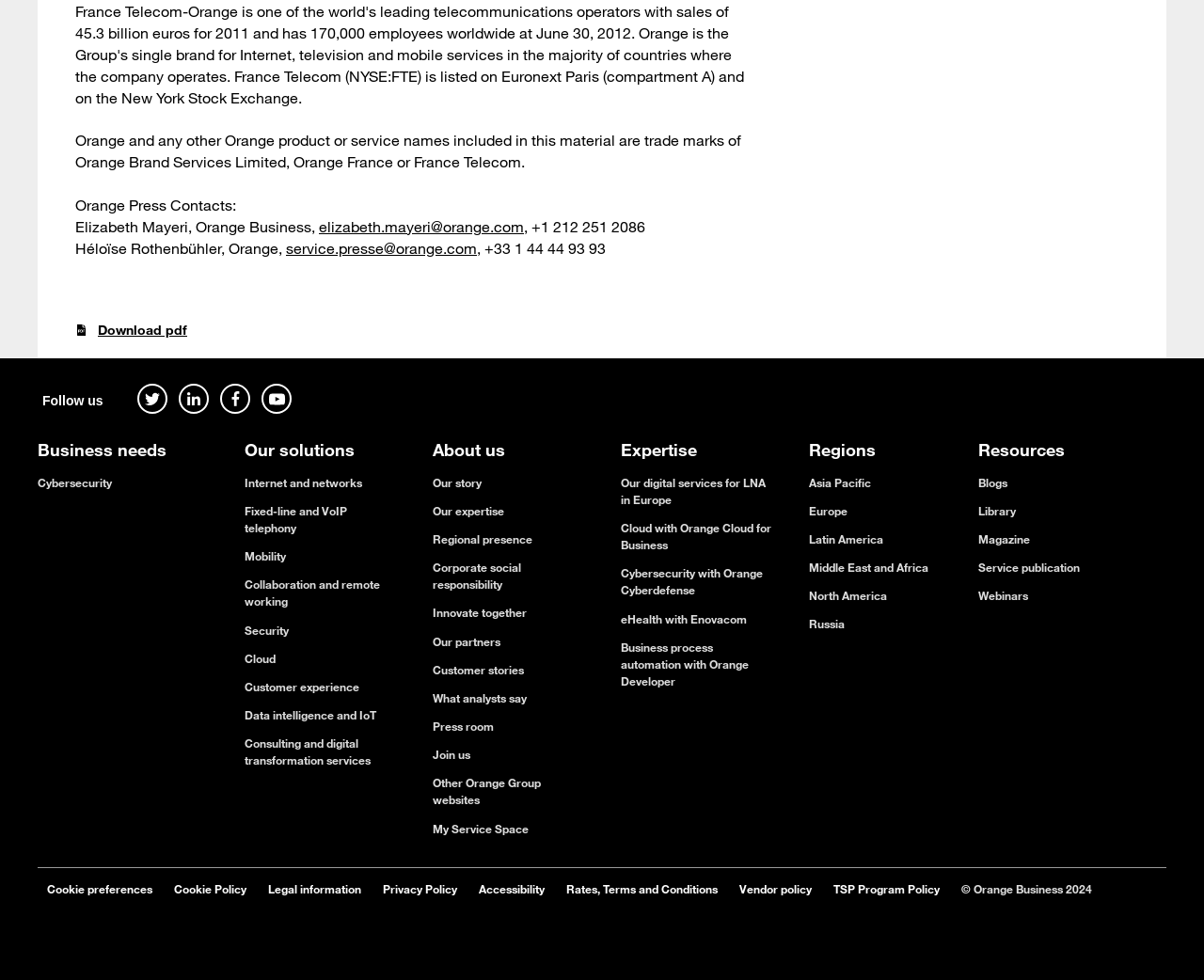Please identify the bounding box coordinates of the region to click in order to complete the task: "Explore cybersecurity solutions". The coordinates must be four float numbers between 0 and 1, specified as [left, top, right, bottom].

[0.031, 0.484, 0.093, 0.5]